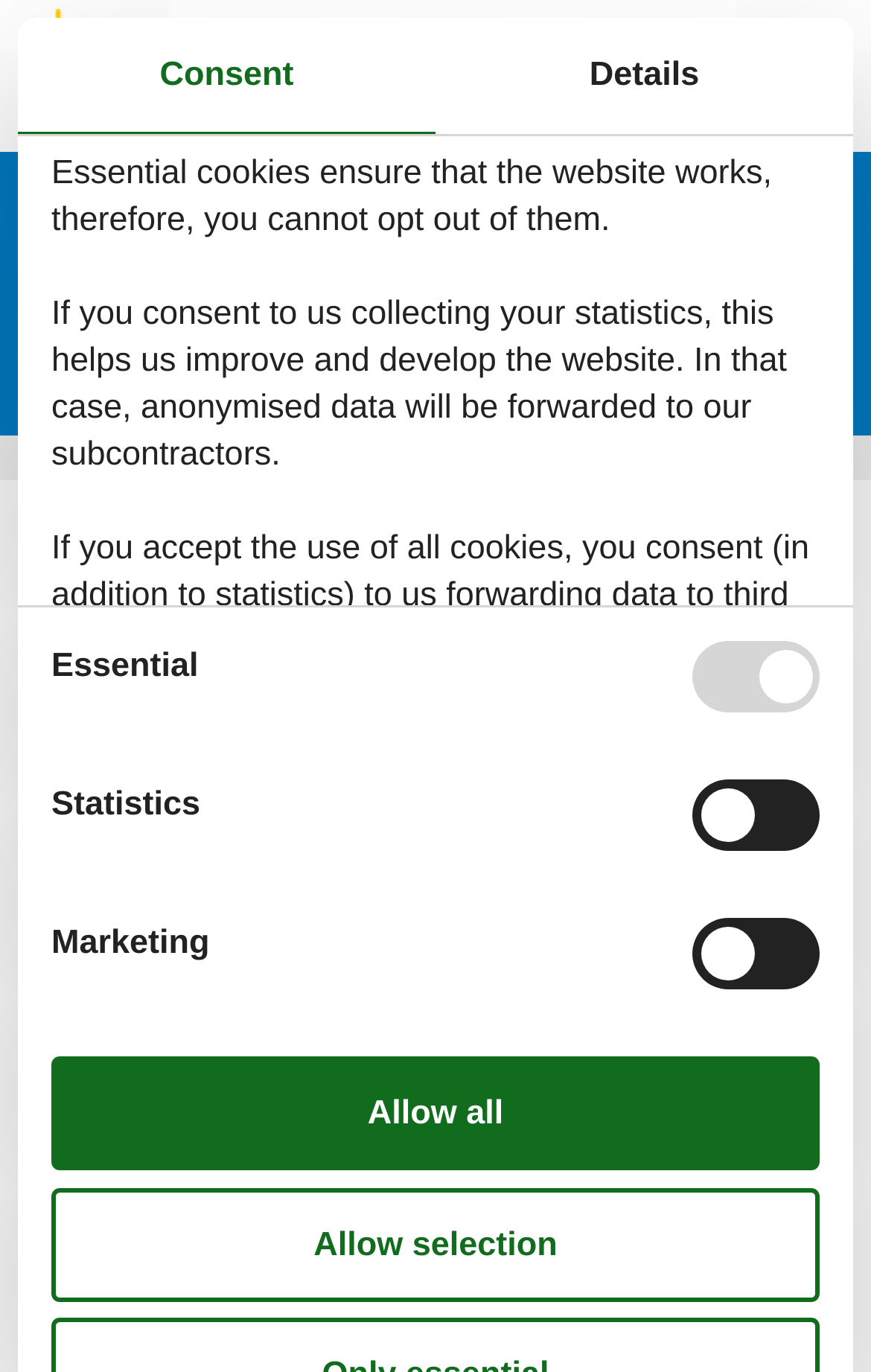Identify the bounding box coordinates of the section to be clicked to complete the task described by the following instruction: "Click on Feline Holidays". The coordinates should be four float numbers between 0 and 1, formatted as [left, top, right, bottom].

[0.026, 0.0, 0.974, 0.065]